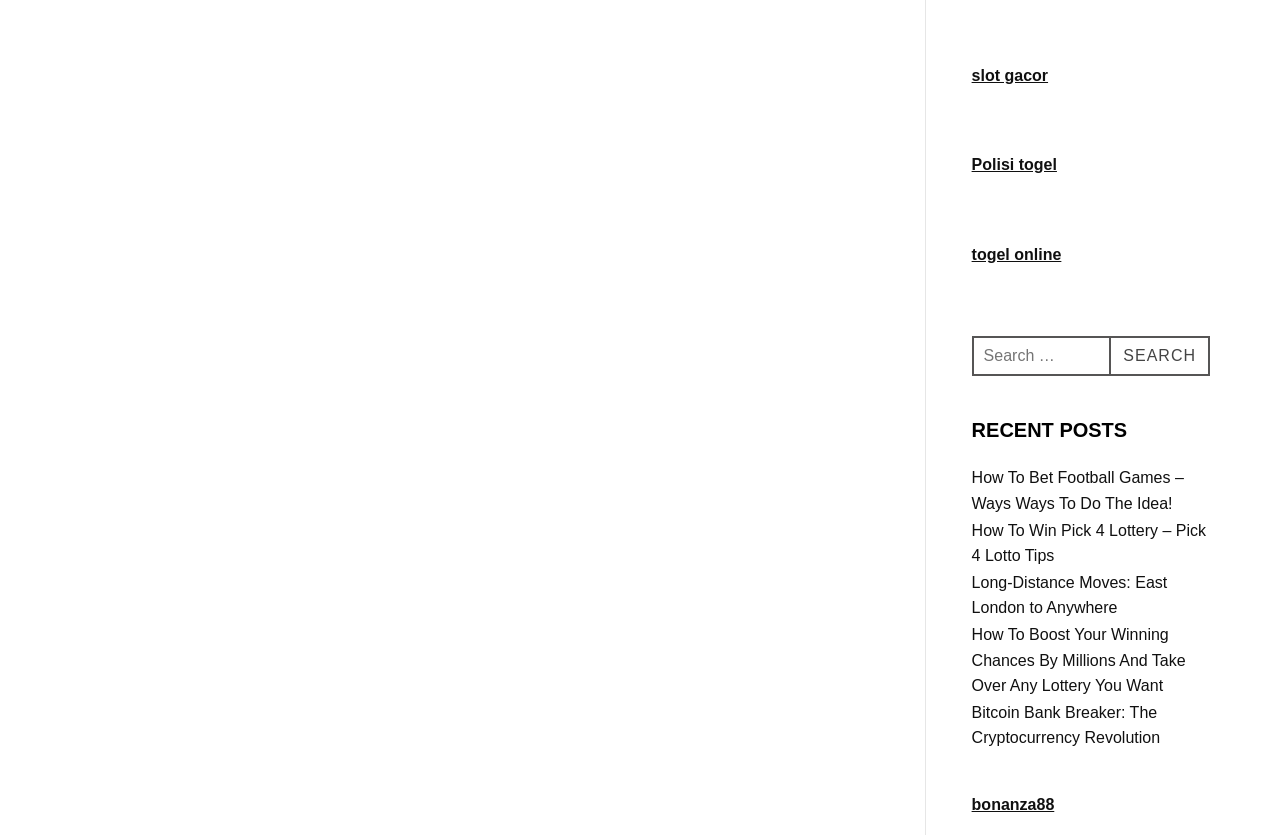Given the description: "togel online", determine the bounding box coordinates of the UI element. The coordinates should be formatted as four float numbers between 0 and 1, [left, top, right, bottom].

[0.759, 0.294, 0.829, 0.315]